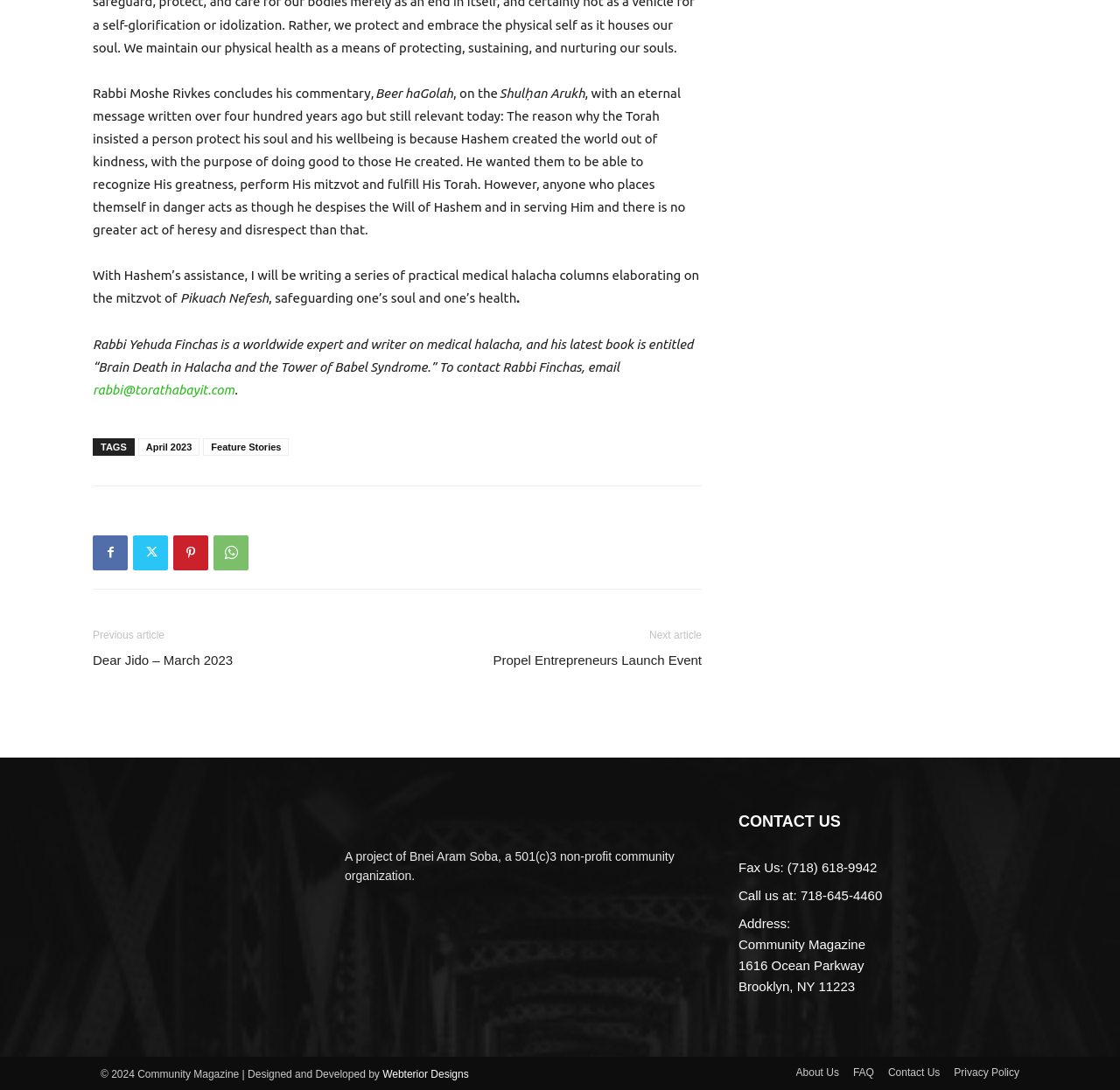Identify the bounding box of the UI component described as: "Setting up our programme group".

None